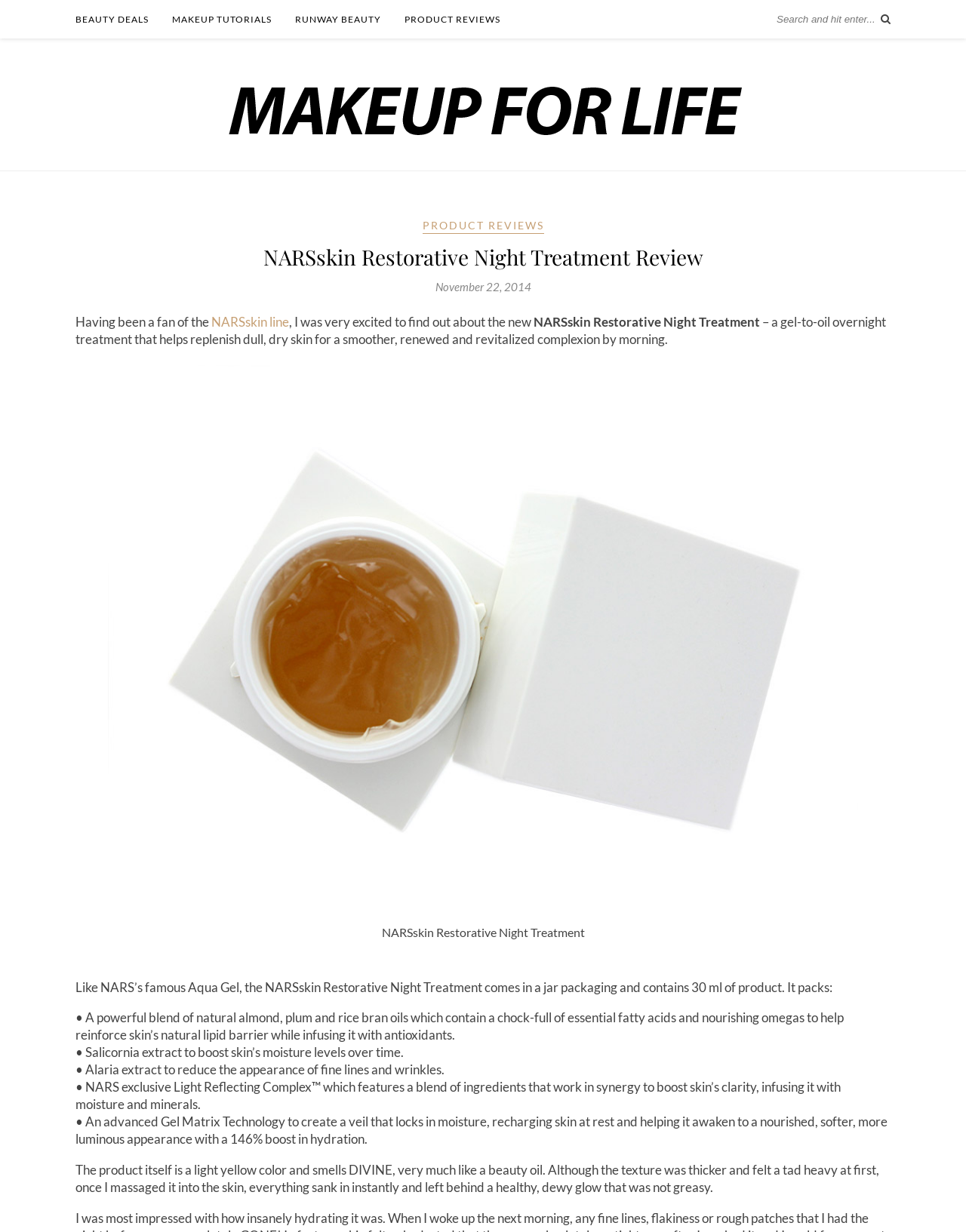Please provide a detailed answer to the question below by examining the image:
What is the name of the website?

The name of the website can be found in the heading 'Makeup For Life' and also in the link 'Makeup For Life' which is likely a logo or a navigation element.